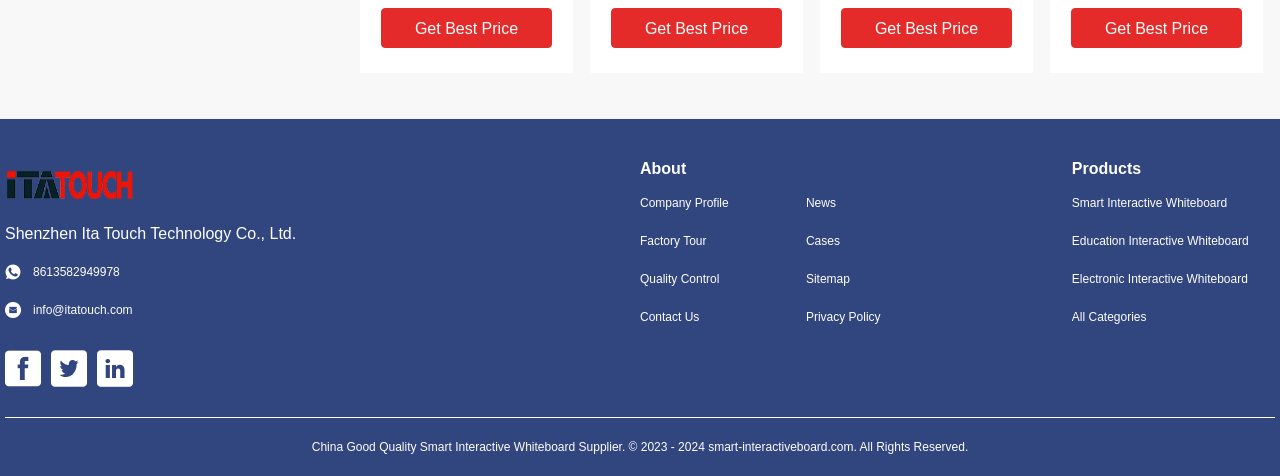Locate the UI element described as follows: "Smart Interactive Whiteboard". Return the bounding box coordinates as four float numbers between 0 and 1 in the order [left, top, right, bottom].

[0.837, 0.408, 0.996, 0.445]